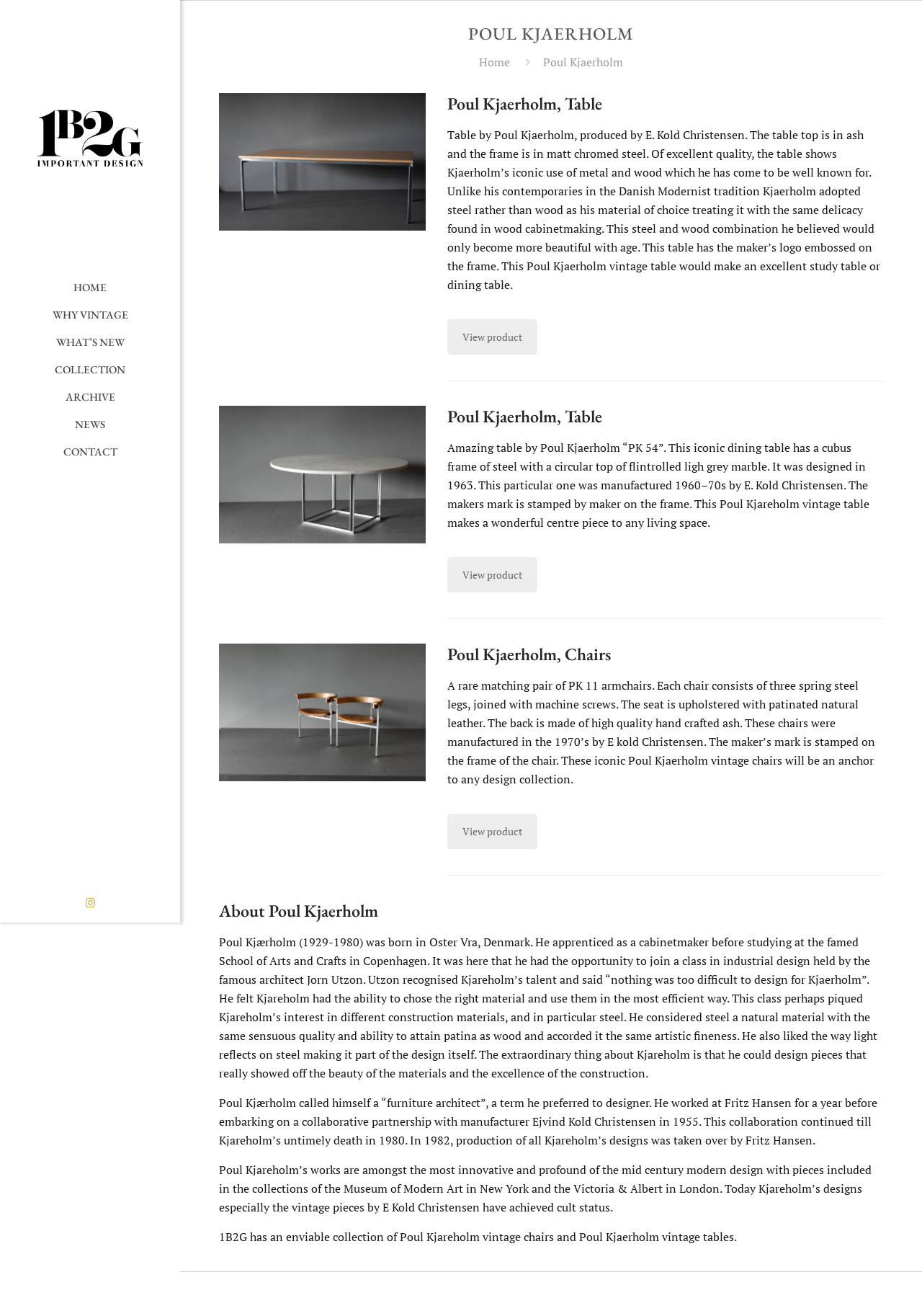Use a single word or phrase to respond to the question:
What is the brand of the logo at the top left?

Imptdesign